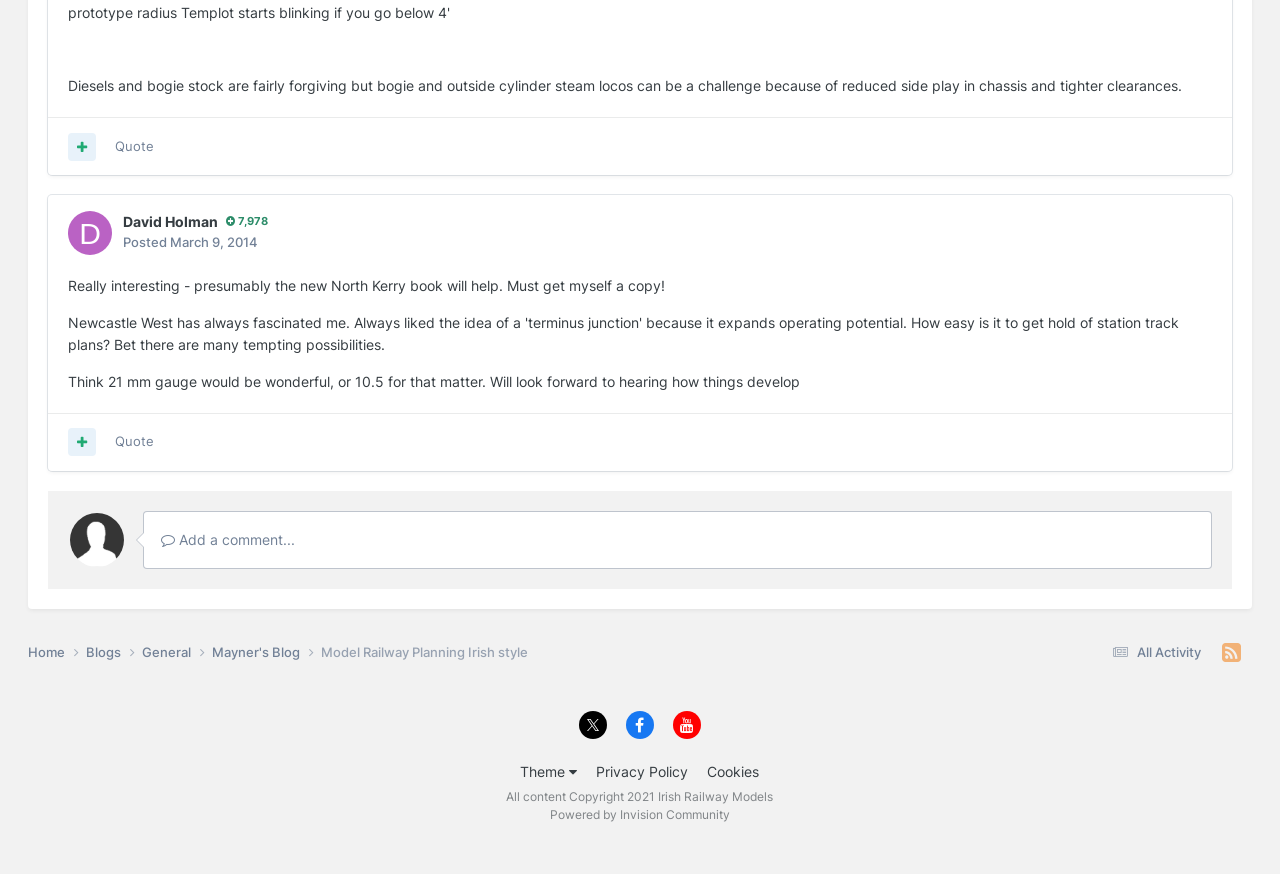Using the description "All Activity", predict the bounding box of the relevant HTML element.

[0.864, 0.737, 0.938, 0.755]